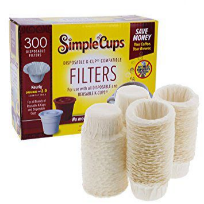Refer to the image and provide a thorough answer to this question:
What is the purpose of the filters?

The caption explains that the filters are designed to ensure optimal brewing, which in turn helps to maintain the freshness and flavor of coffee. This implies that the primary purpose of the filters is to preserve the quality of the coffee.